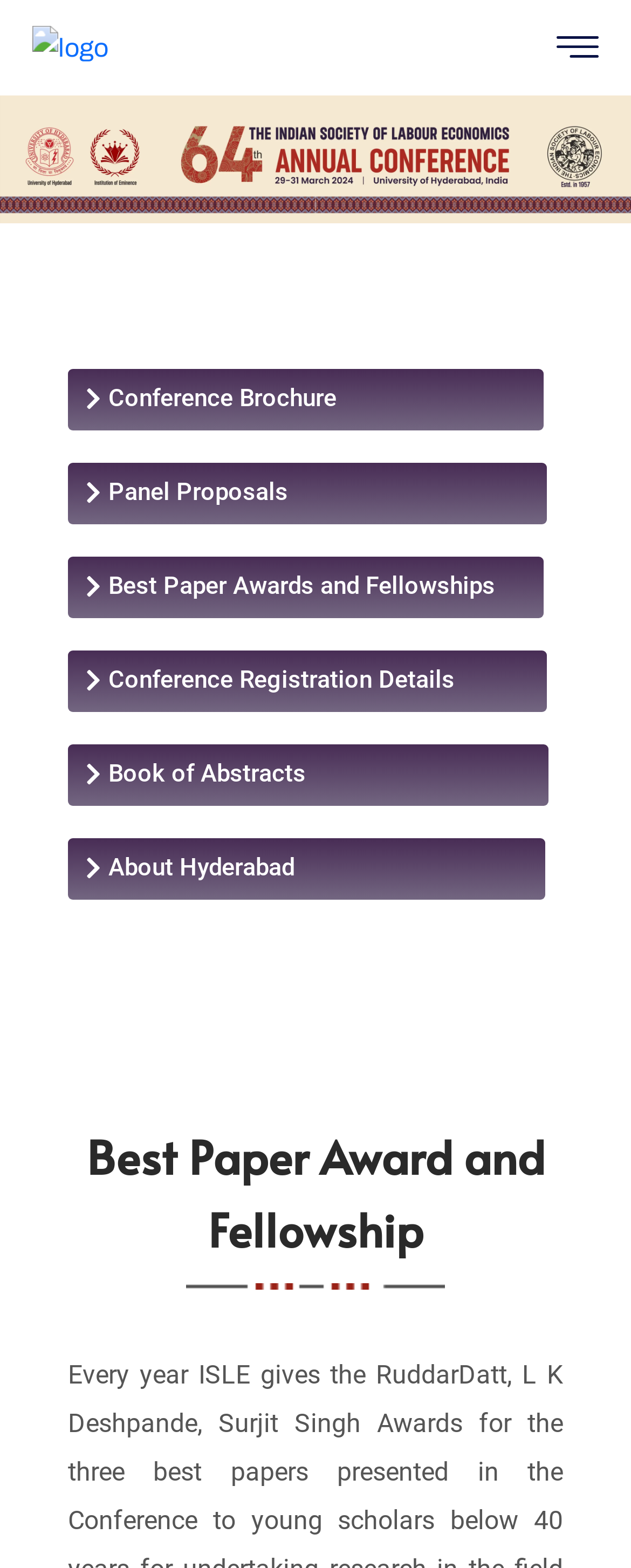Please answer the following question using a single word or phrase: 
What is the position of the 'Best Paper Award and Fellowship' heading?

Bottom